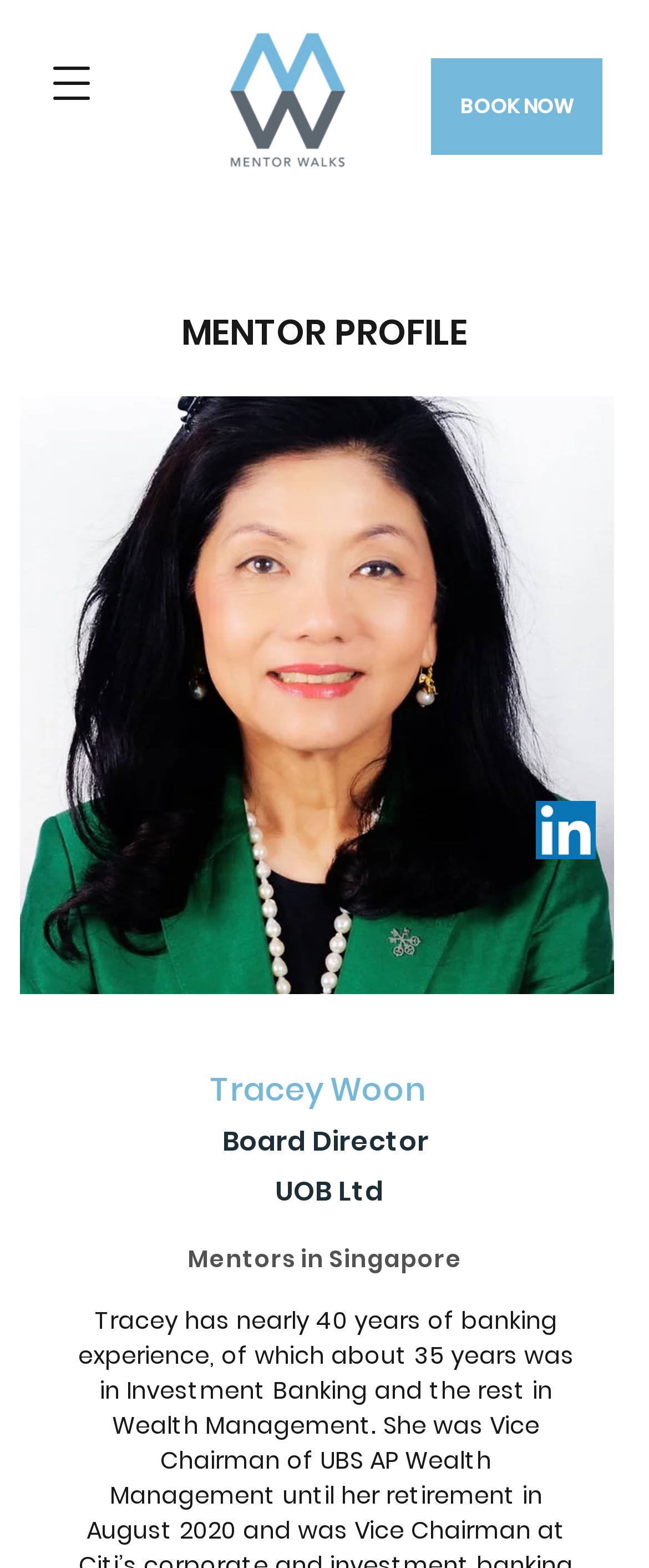Respond to the question below with a single word or phrase: What is the category of mentors that Tracey Woon belongs to?

Mentors in Singapore